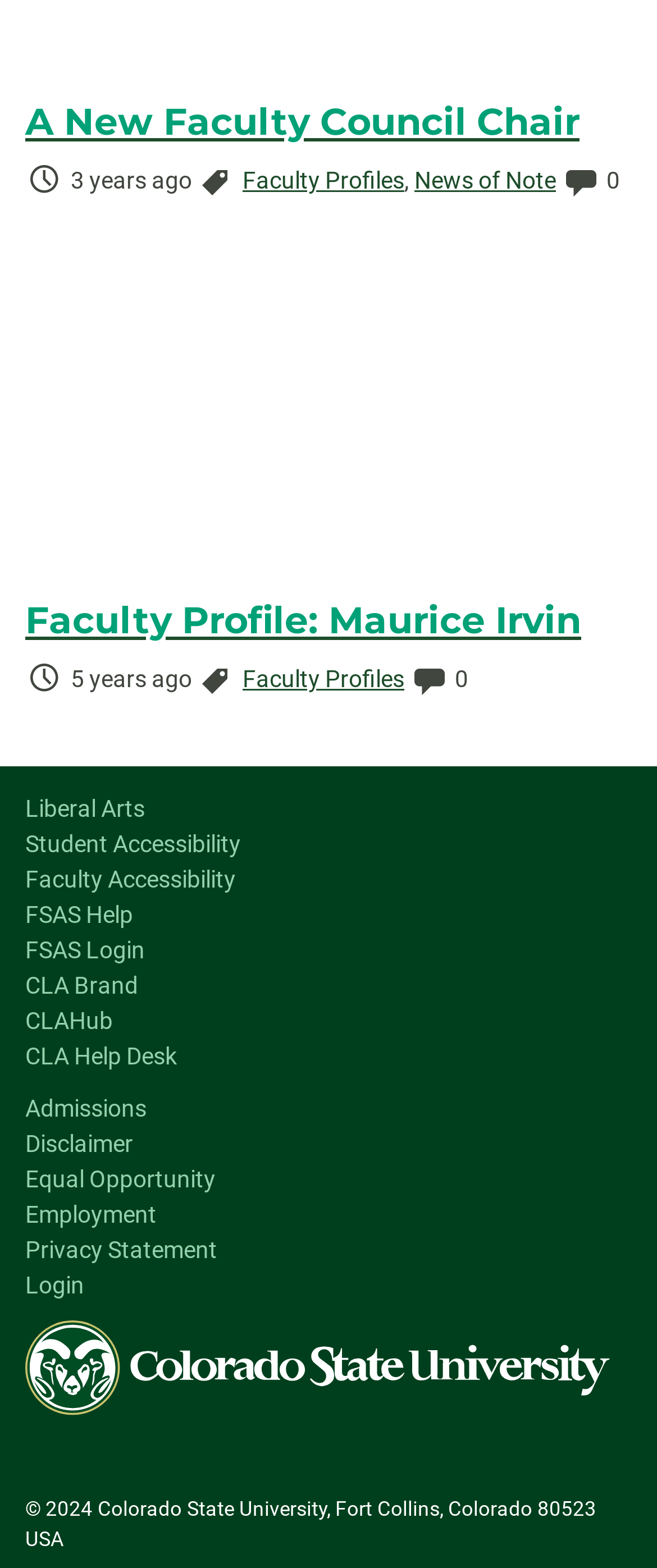Locate the bounding box coordinates of the item that should be clicked to fulfill the instruction: "View faculty profile".

[0.038, 0.144, 0.962, 0.409]